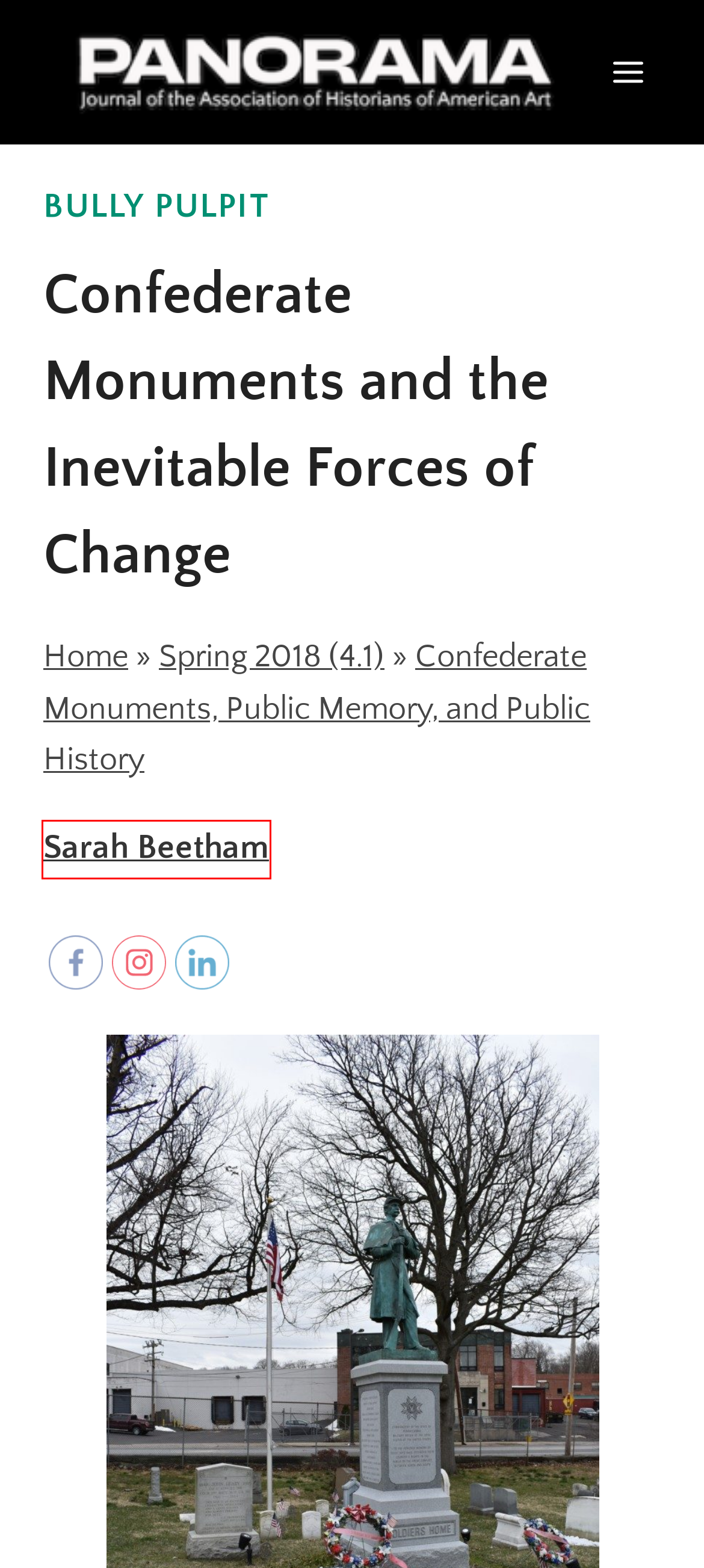You are given a screenshot of a webpage with a red rectangle bounding box around an element. Choose the best webpage description that matches the page after clicking the element in the bounding box. Here are the candidates:
A. Front - Publishing Services
B. Renée Ater - Panorama
C. Confederate Monuments, Public Memory, and Public History - Panorama
D. Spring 2018 (4.1) Archives - Panorama
E. Home - Panorama
F. public art Archives - Panorama
G. Bully Pulpit Archives - Panorama
H. Sarah Beetham Archives - Panorama

H